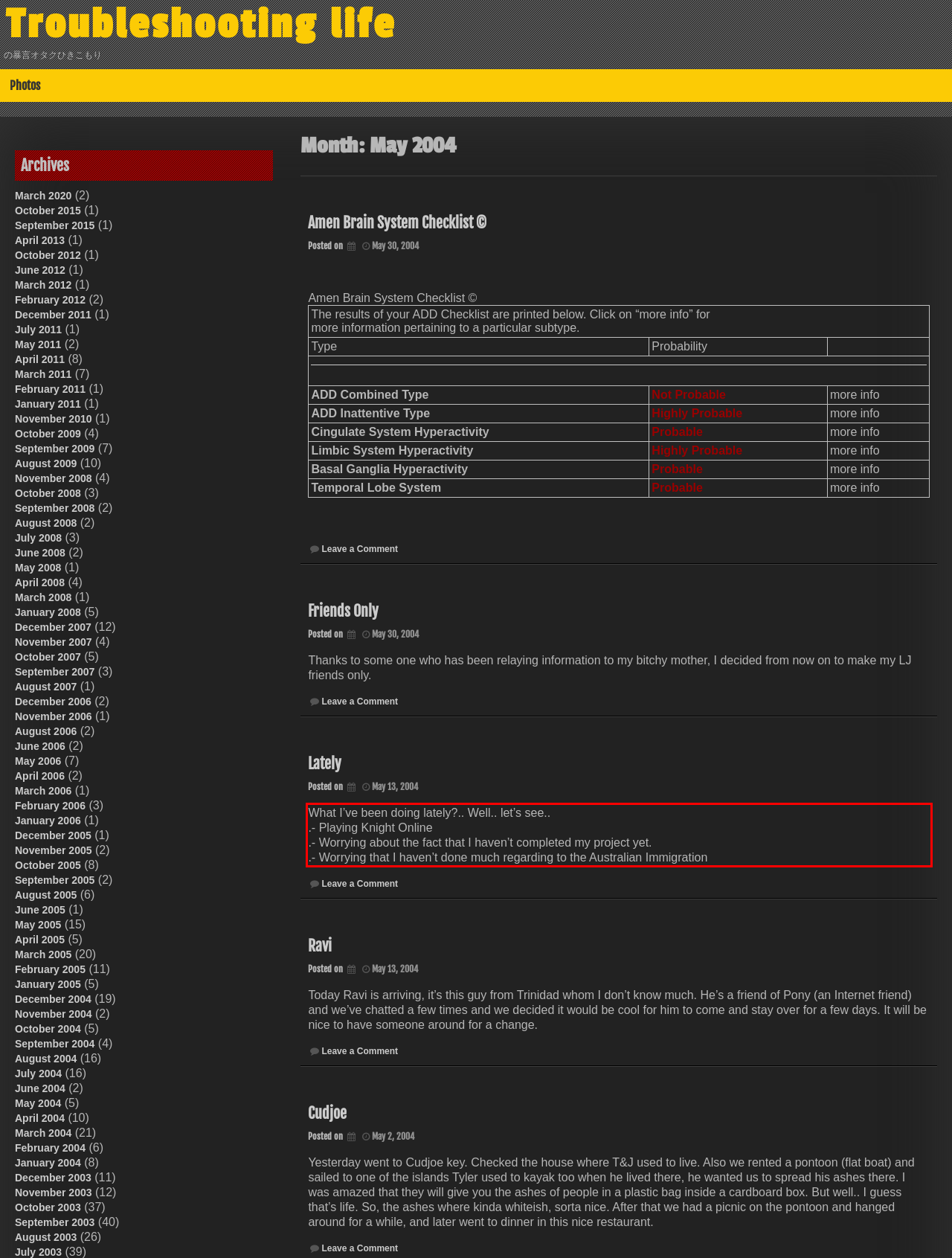Identify and extract the text within the red rectangle in the screenshot of the webpage.

What I’ve been doing lately?.. Well.. let’s see.. .- Playing Knight Online .- Worrying about the fact that I haven’t completed my project yet. .- Worrying that I haven’t done much regarding to the Australian Immigration